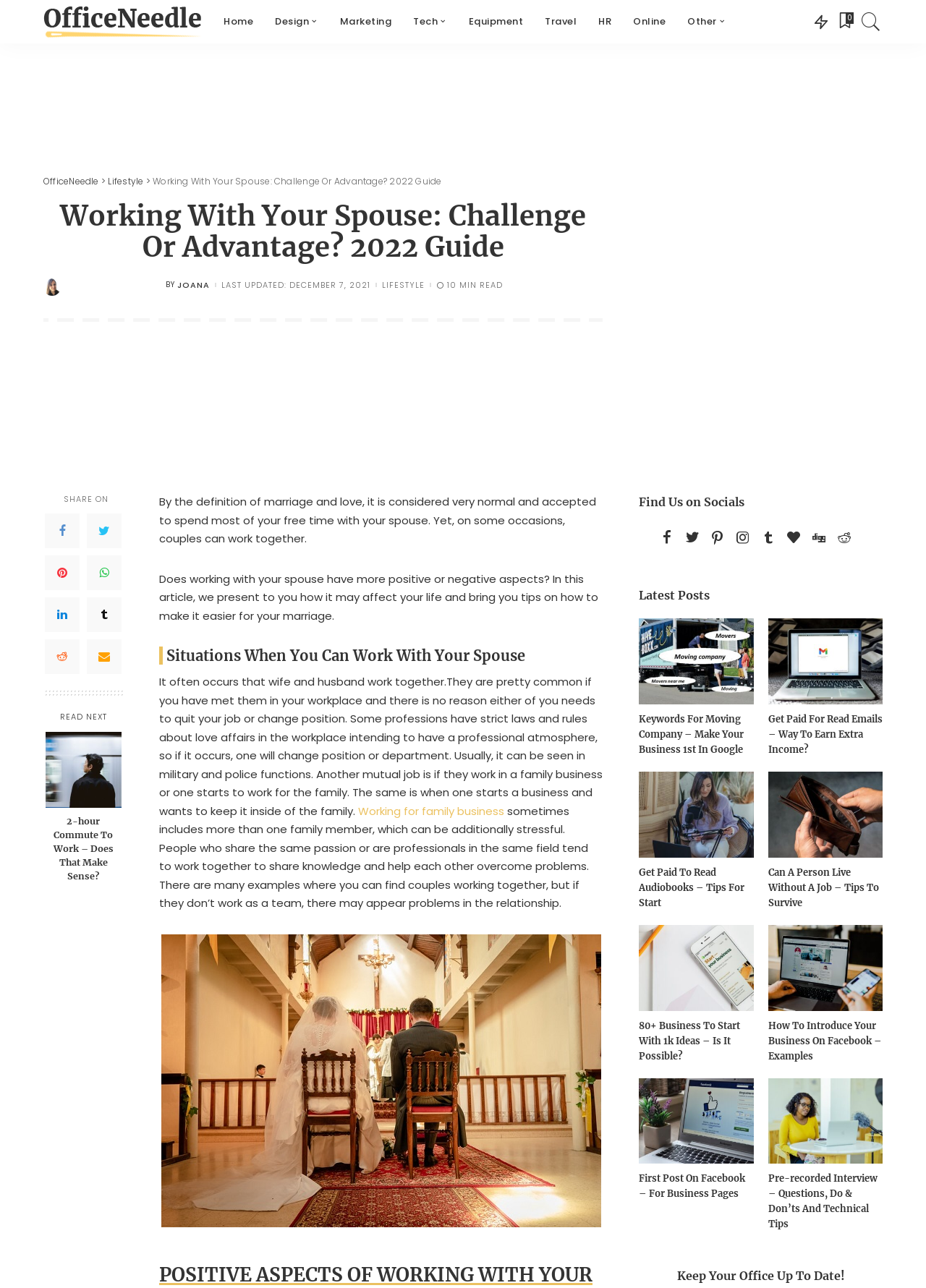Identify the bounding box coordinates of the section that should be clicked to achieve the task described: "Read the article 'Working With Your Spouse: Challenge Or Advantage? 2022 Guide'".

[0.165, 0.136, 0.477, 0.146]